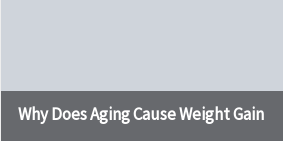Explain all the elements you observe in the image.

The image features a prominent heading that reads "Why Does Aging Cause Weight Gain." The text is displayed in a clear, bold font against a contrasting background, making it visually striking. This section likely introduces a discussion on the physiological and metabolic changes associated with aging that contribute to weight gain, setting the stage for further exploration of the topic. The layout emphasizes the importance of the subject matter, inviting readers to delve into the significant implications of aging on body composition and health.